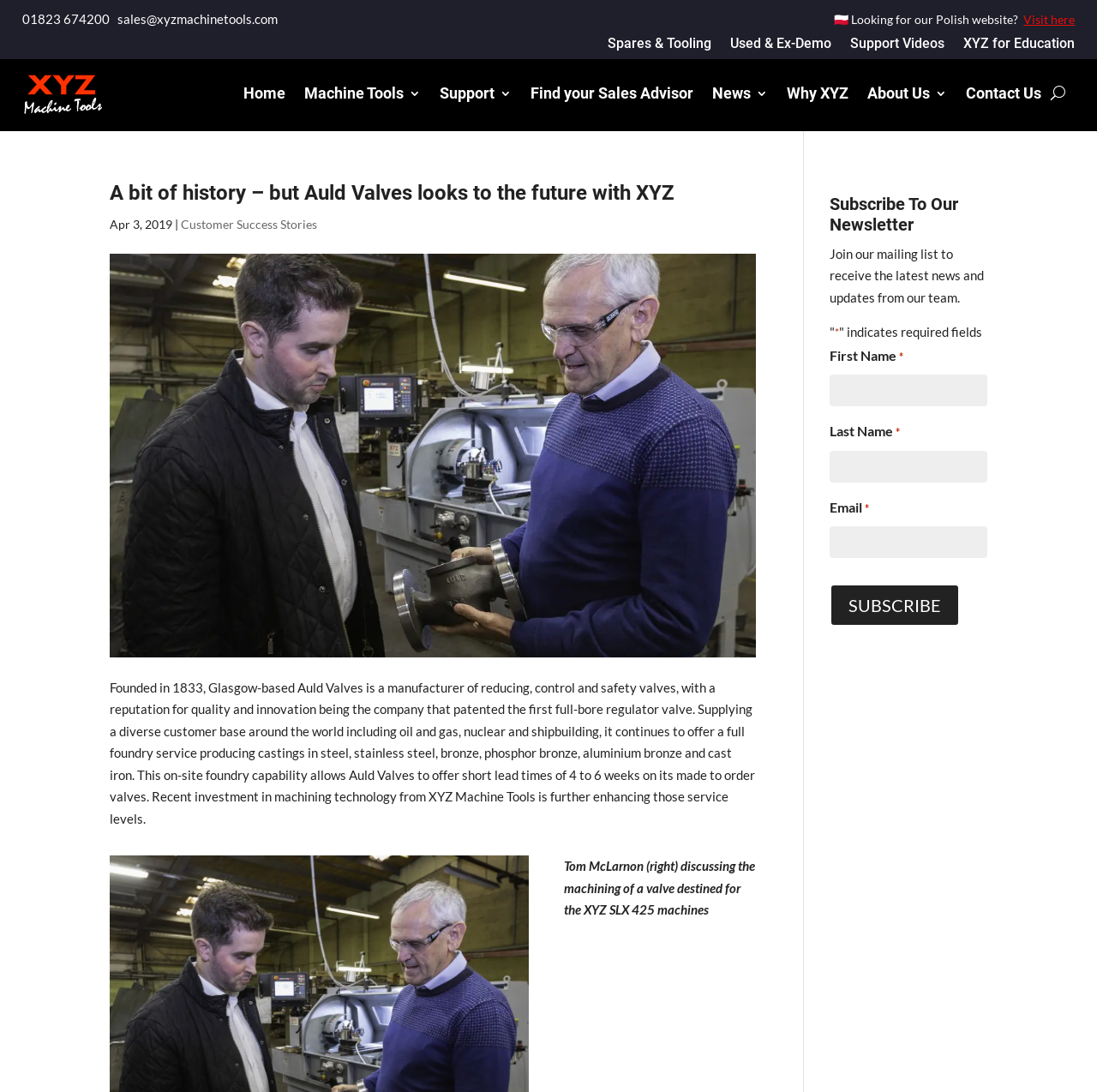What is the email address to contact Auld Valves?
Provide an in-depth and detailed answer to the question.

I found the email address by looking at the link element with the text 'sales@xyzmachinetools.com' which is located at the top of the webpage.